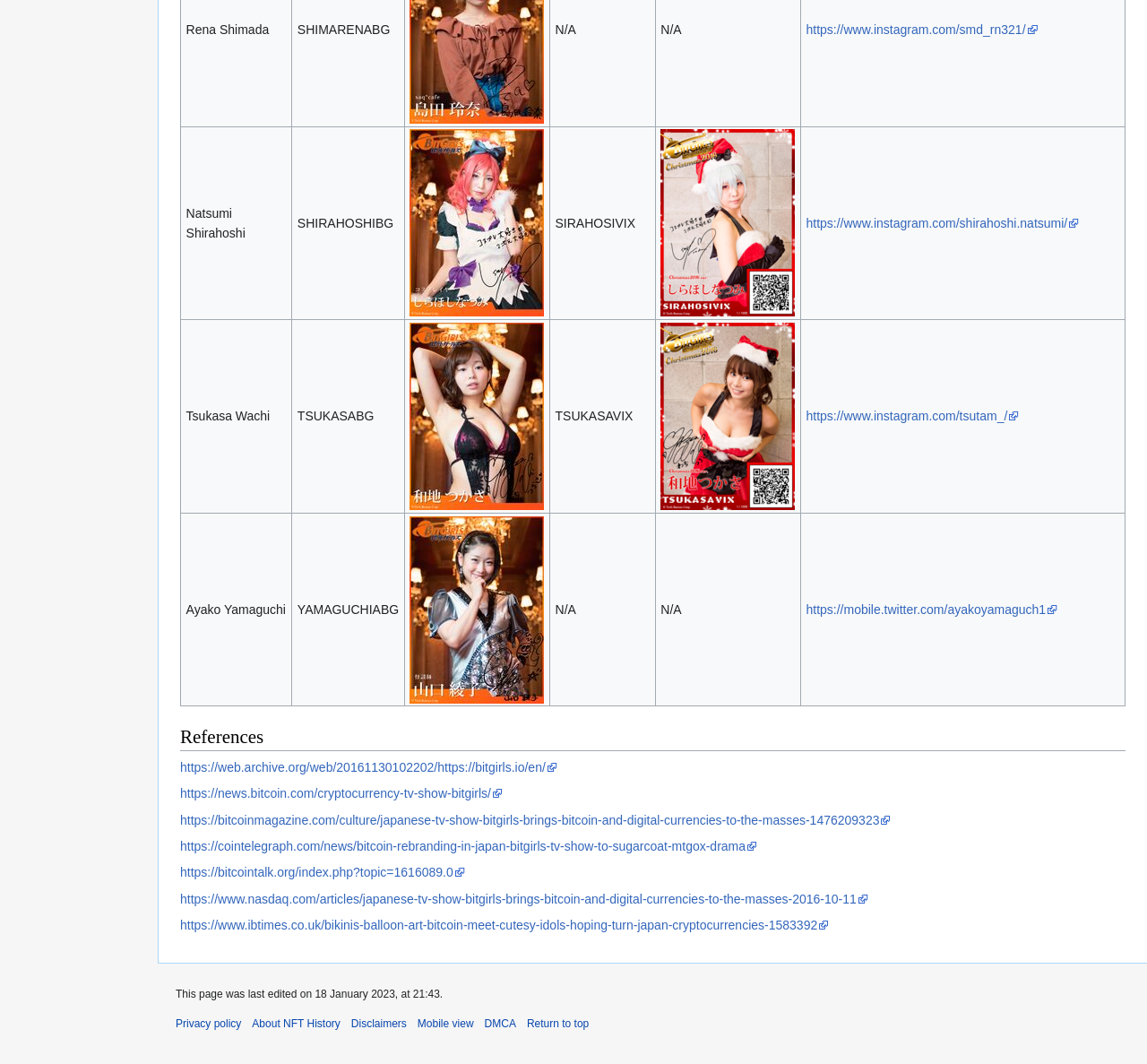Determine the bounding box coordinates for the area that needs to be clicked to fulfill this task: "Check the privacy policy". The coordinates must be given as four float numbers between 0 and 1, i.e., [left, top, right, bottom].

[0.153, 0.956, 0.21, 0.968]